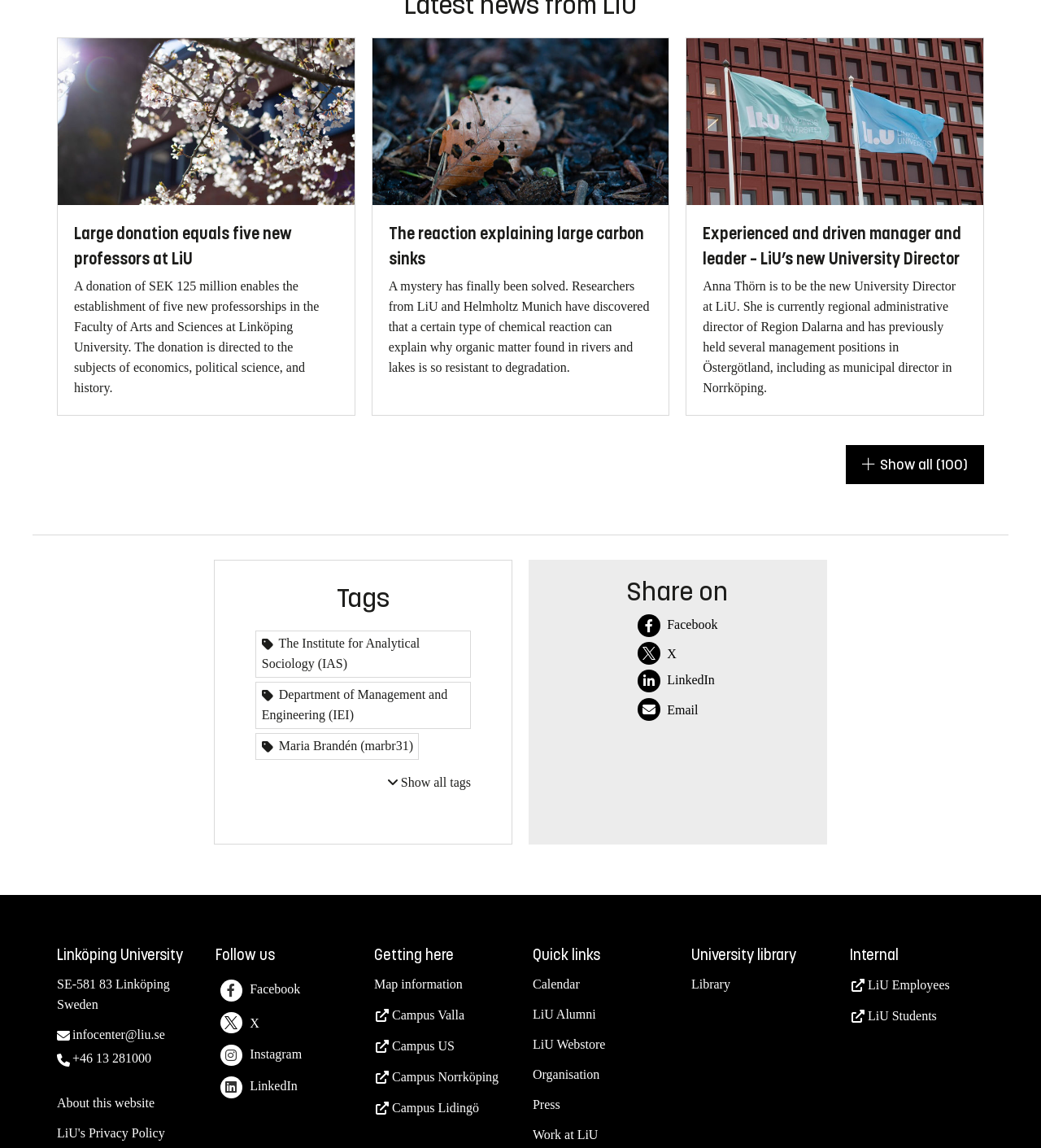How many news articles are displayed?
Please provide a single word or phrase based on the screenshot.

3